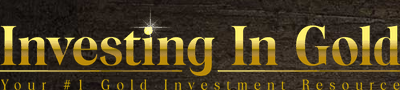What is the tone of the design?
Provide a comprehensive and detailed answer to the question.

The rich color scheme and elegant design of the webpage reflect the luxury associated with gold, aiming to attract potential investors seeking guidance on how to incorporate gold into their financial portfolios, creating a sense of sophistication and high-end quality.